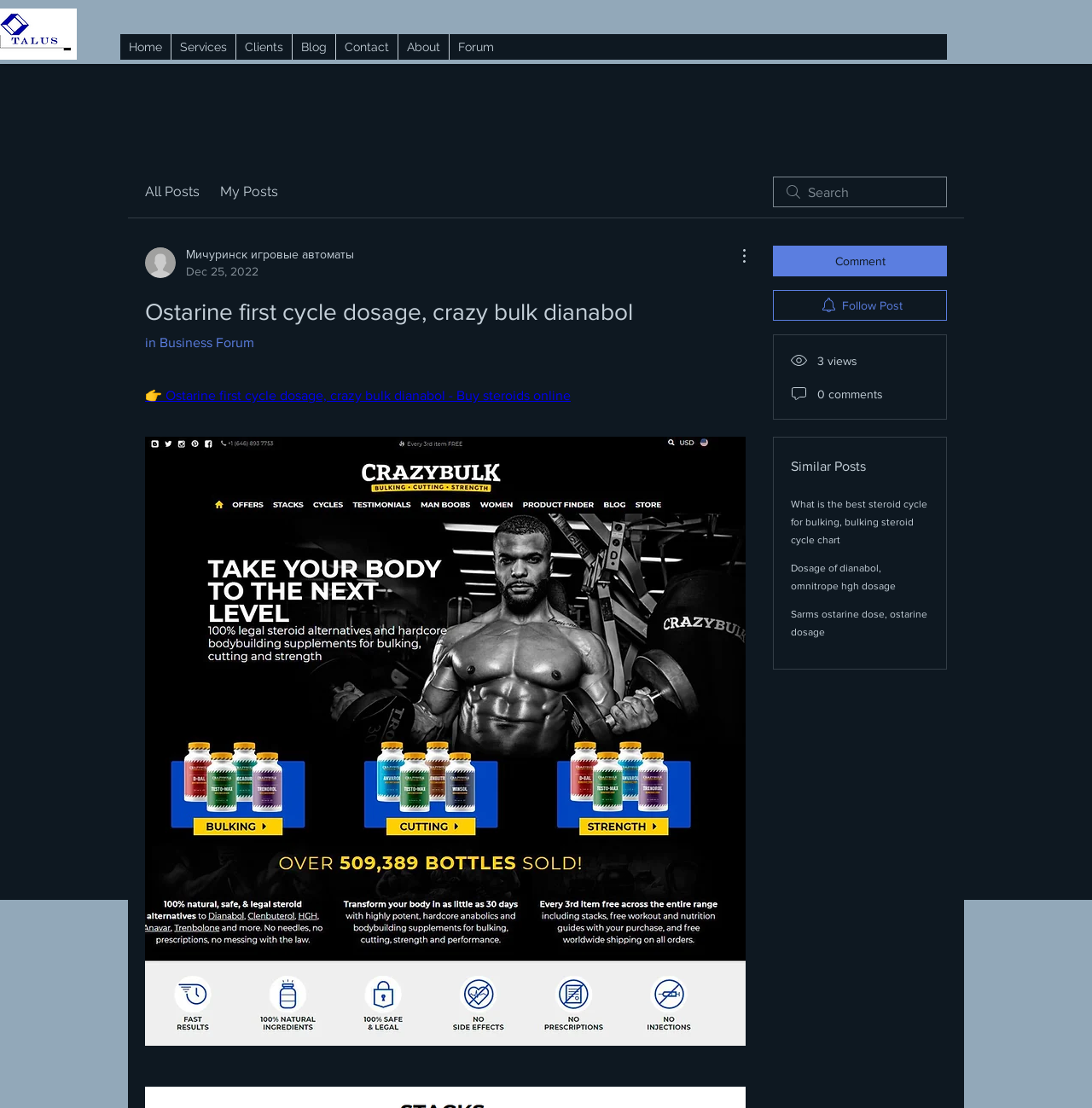Given the following UI element description: "Auto & Motor", find the bounding box coordinates in the webpage screenshot.

None